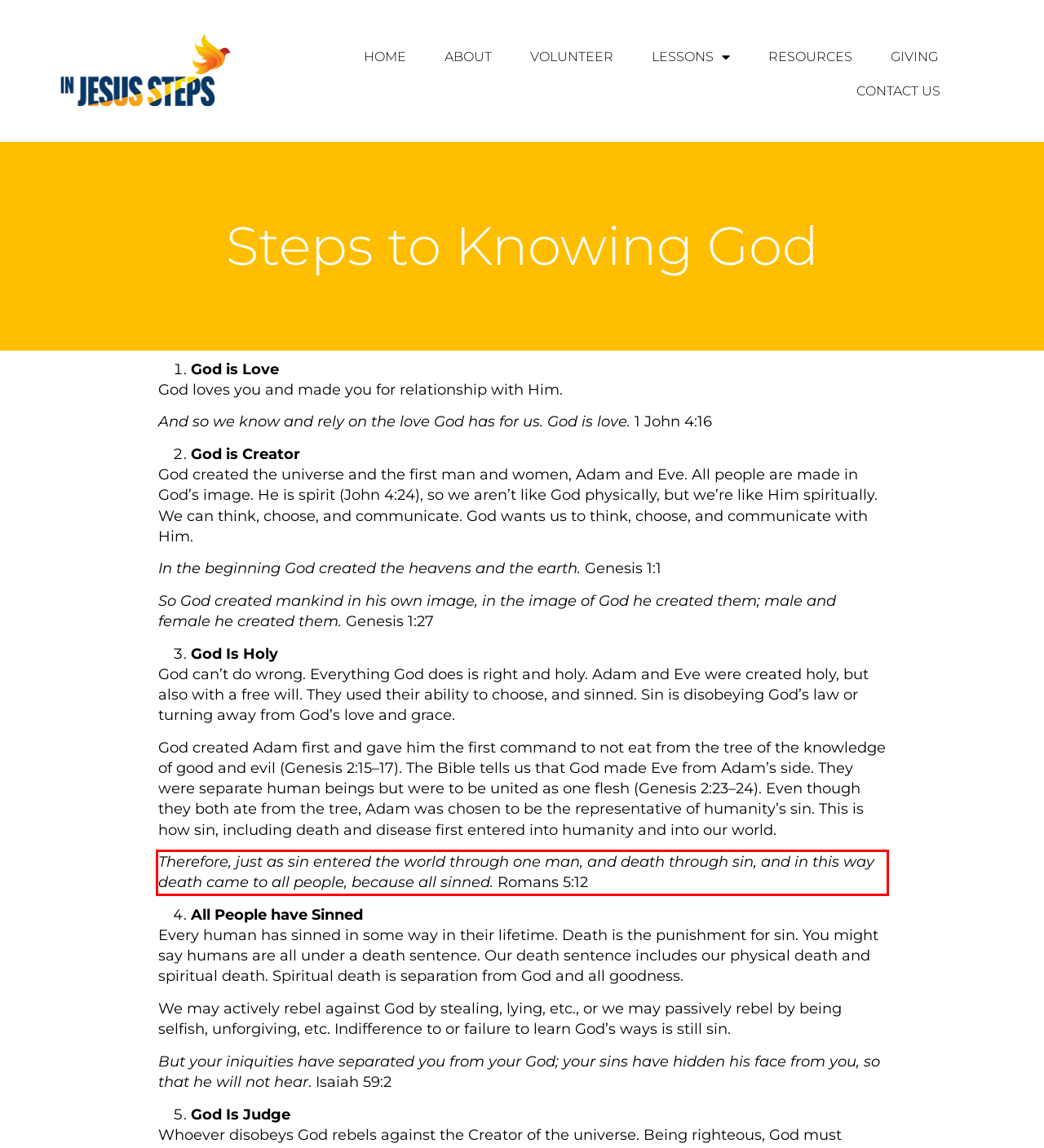You are provided with a screenshot of a webpage that includes a UI element enclosed in a red rectangle. Extract the text content inside this red rectangle.

Therefore, just as sin entered the world through one man, and death through sin, and in this way death came to all people, because all sinned. Romans 5:12